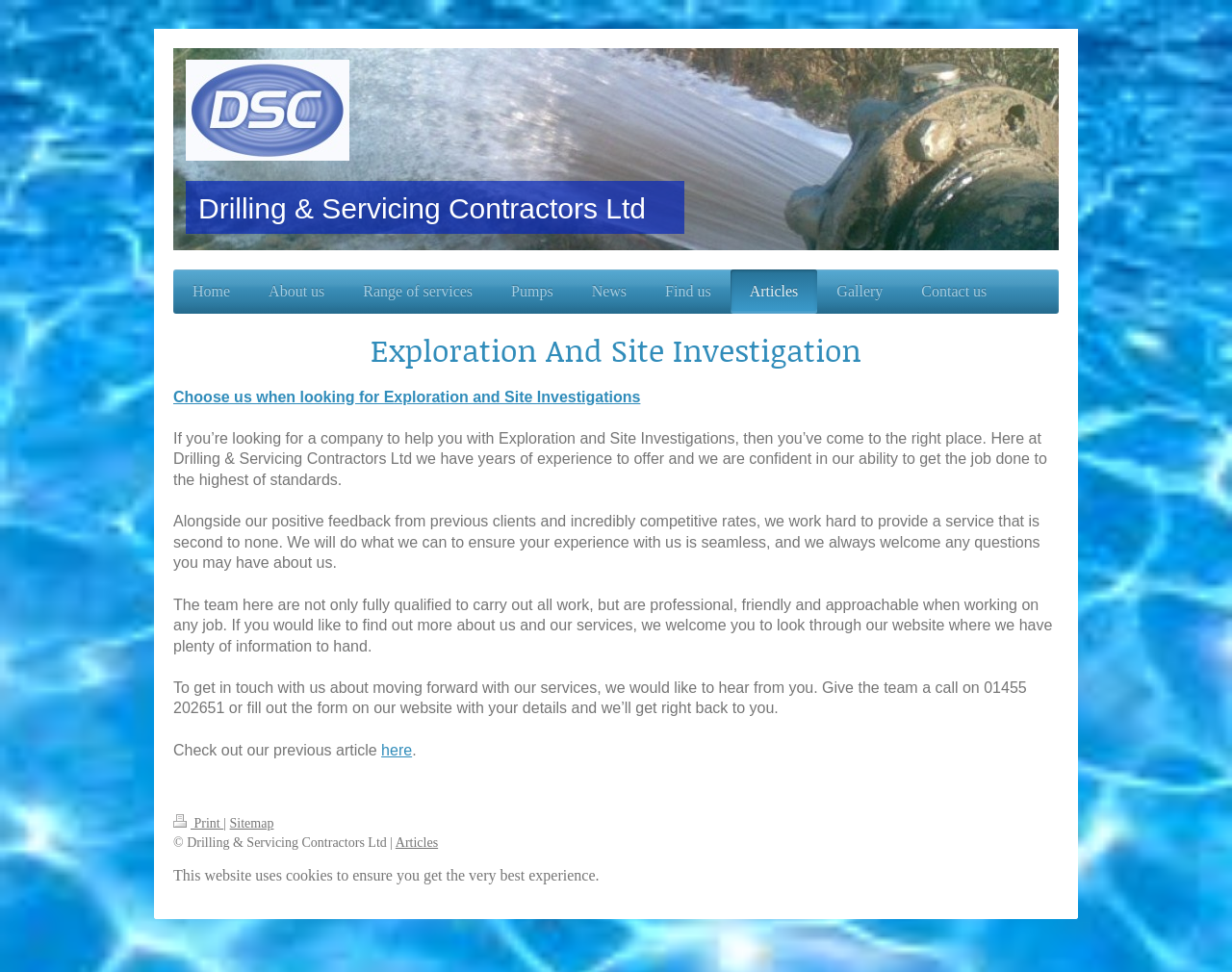Point out the bounding box coordinates of the section to click in order to follow this instruction: "View the Sitemap".

[0.186, 0.84, 0.222, 0.855]